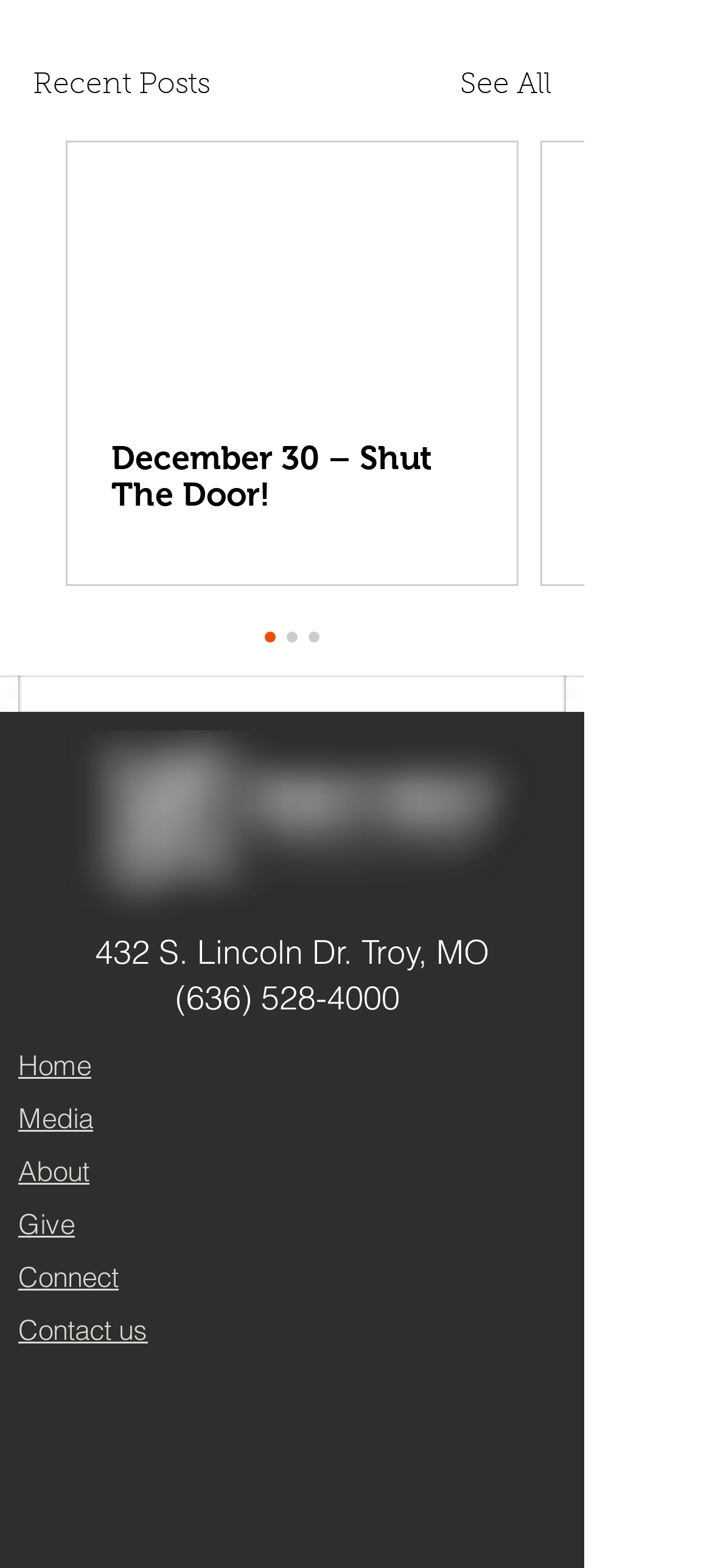Highlight the bounding box coordinates of the element you need to click to perform the following instruction: "visit 'Home'."

[0.026, 0.669, 0.128, 0.689]